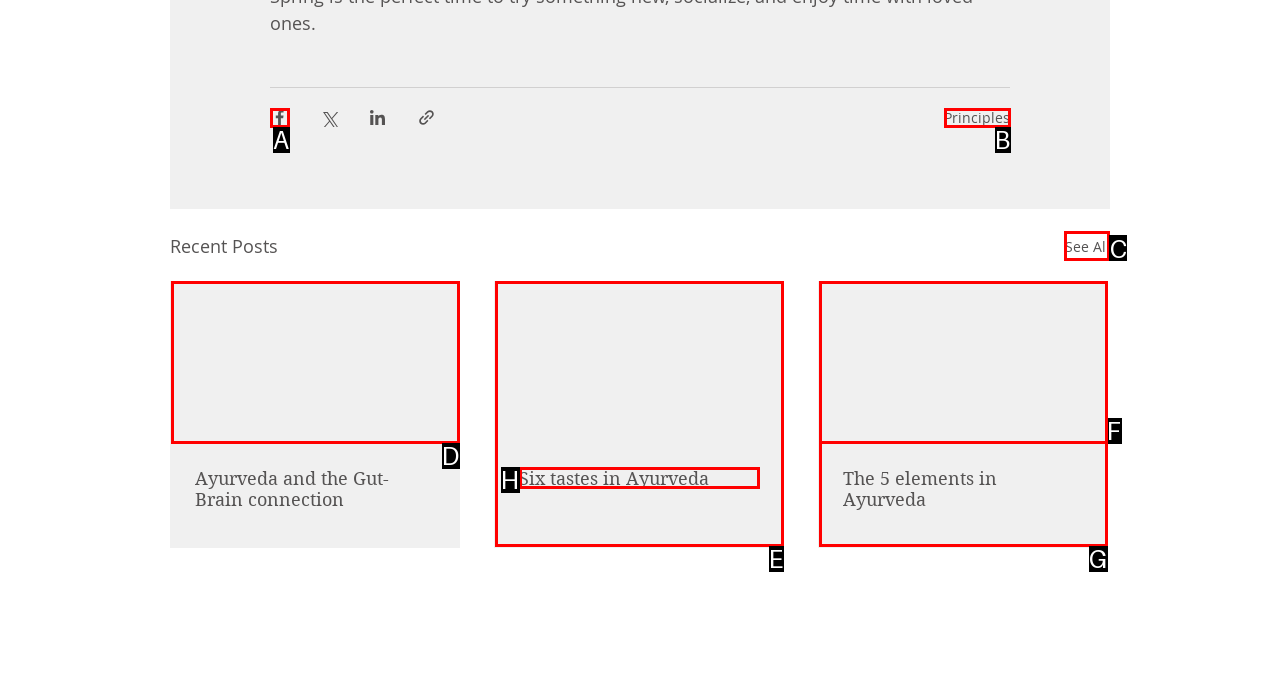Which lettered option should be clicked to achieve the task: View all recent posts? Choose from the given choices.

C